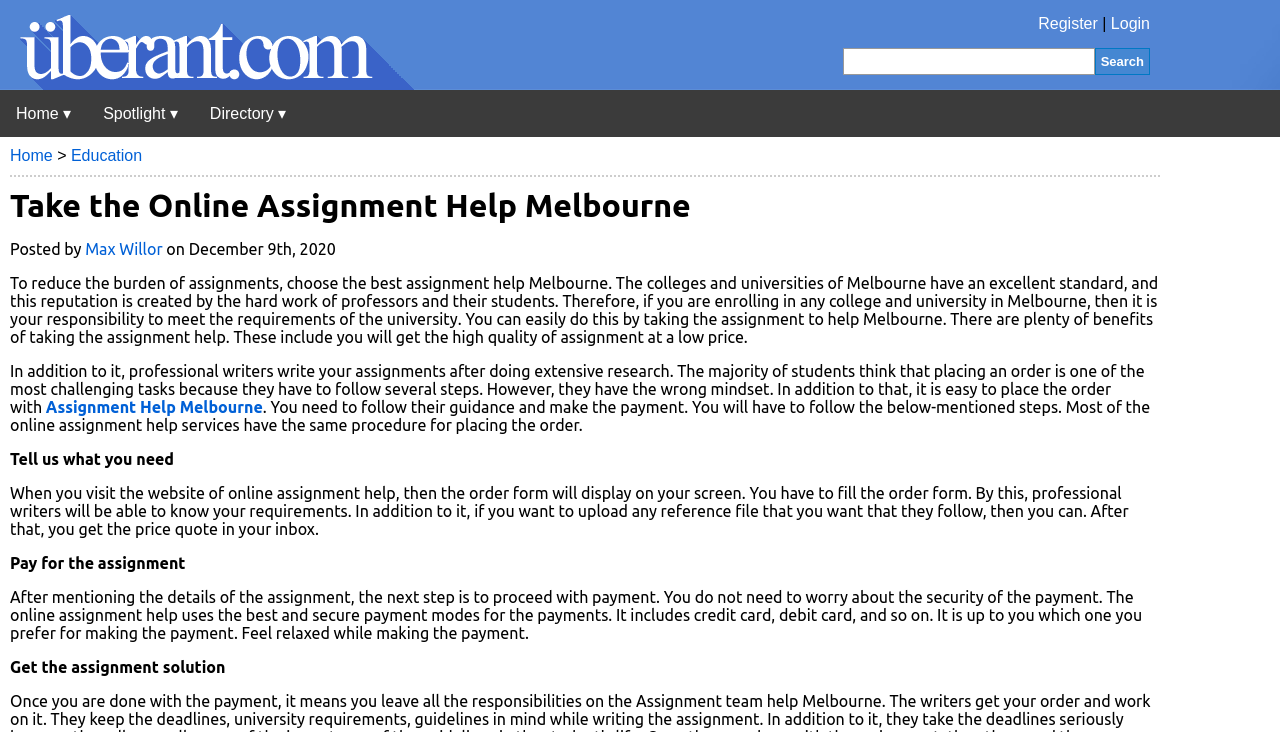Can you specify the bounding box coordinates for the region that should be clicked to fulfill this instruction: "Click Spotlight".

[0.068, 0.123, 0.151, 0.187]